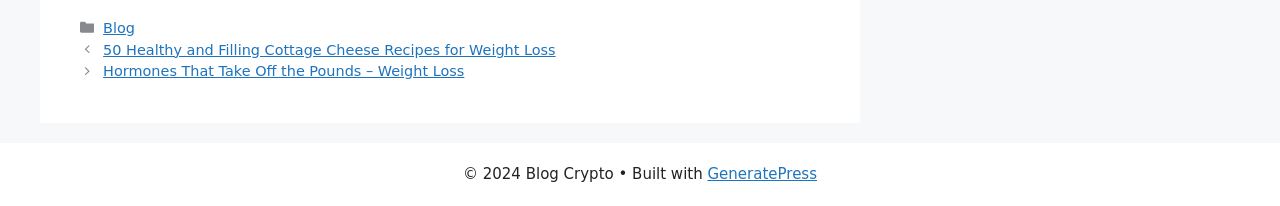From the details in the image, provide a thorough response to the question: How many links are in the footer section?

I examined the footer section and found three links: 'Categories', 'Blog', and 'GeneratePress'.